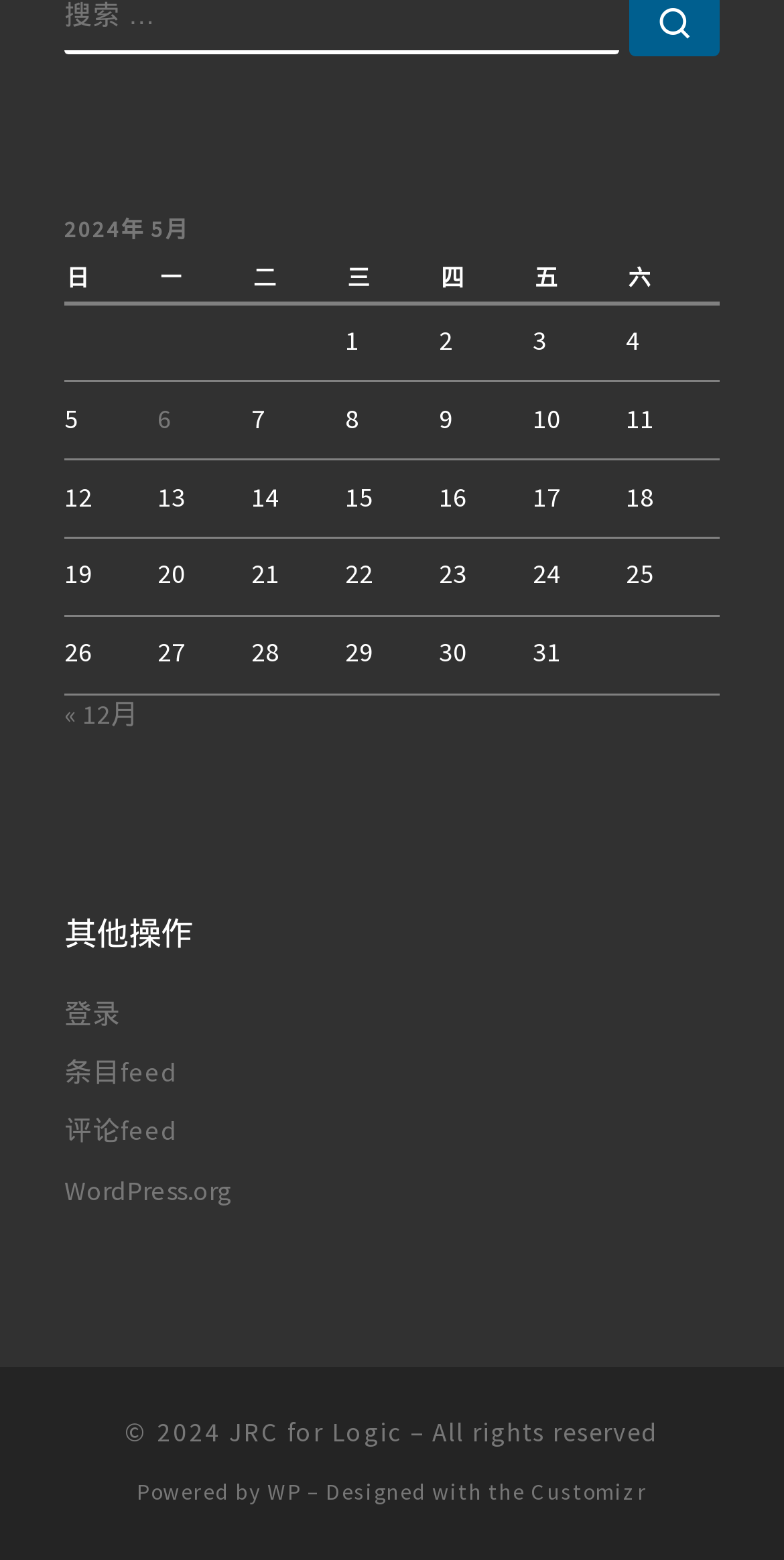Look at the image and write a detailed answer to the question: 
How many links are there in the navigation section?

The navigation section has a link with the text '« 12月', which is the only link in the navigation section.